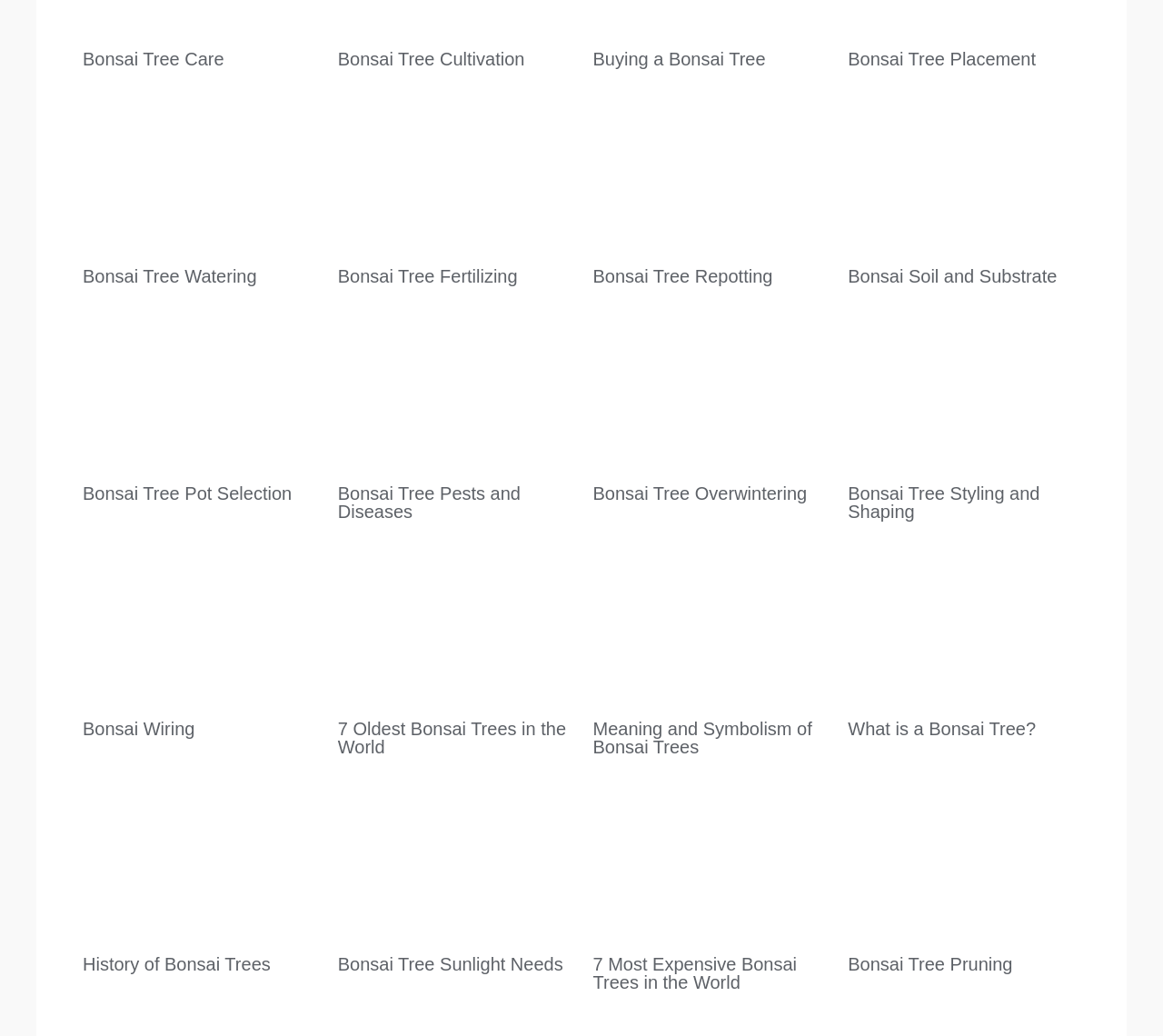How many articles are on this webpage?
Please provide a single word or phrase as your answer based on the image.

10